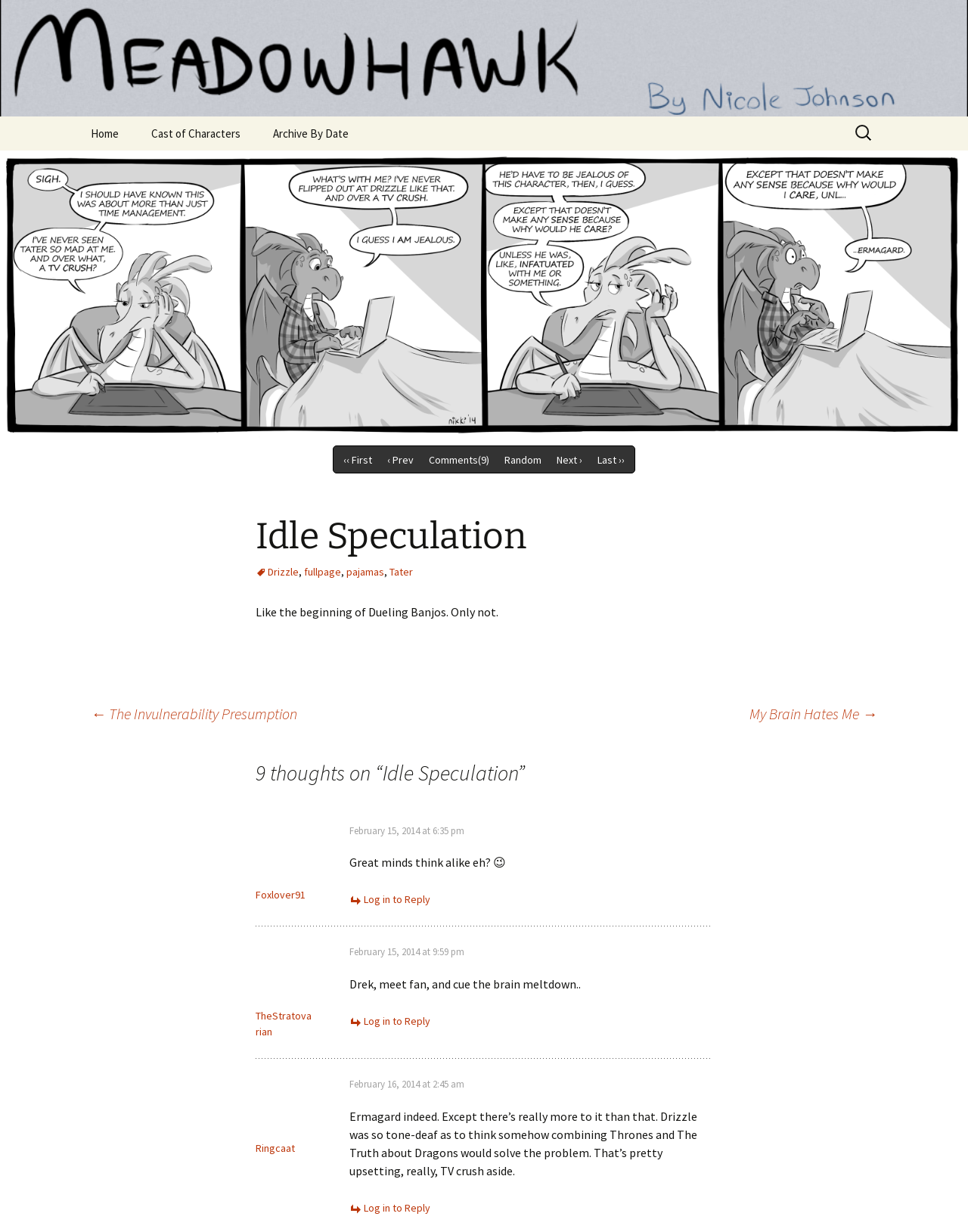Determine the bounding box coordinates of the region to click in order to accomplish the following instruction: "Log in to reply". Provide the coordinates as four float numbers between 0 and 1, specifically [left, top, right, bottom].

[0.361, 0.724, 0.445, 0.735]